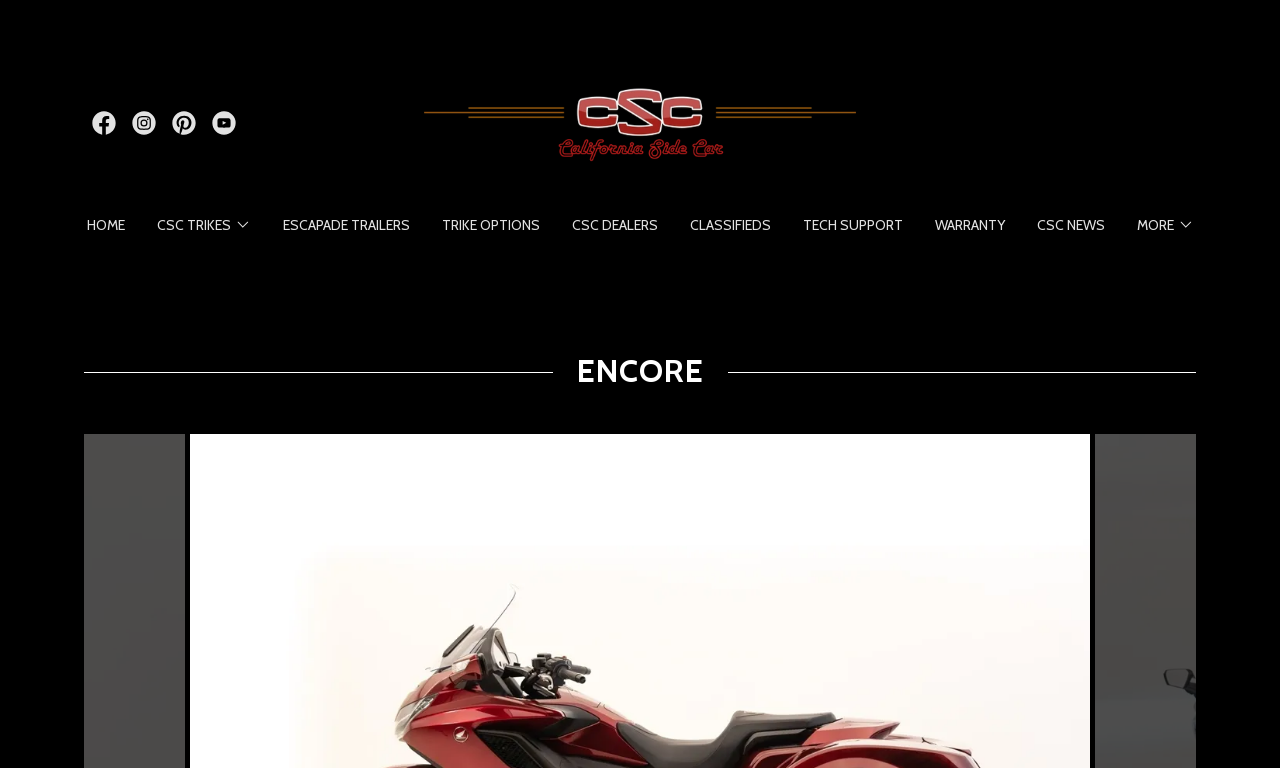Using the description "HOME", predict the bounding box of the relevant HTML element.

[0.063, 0.27, 0.102, 0.316]